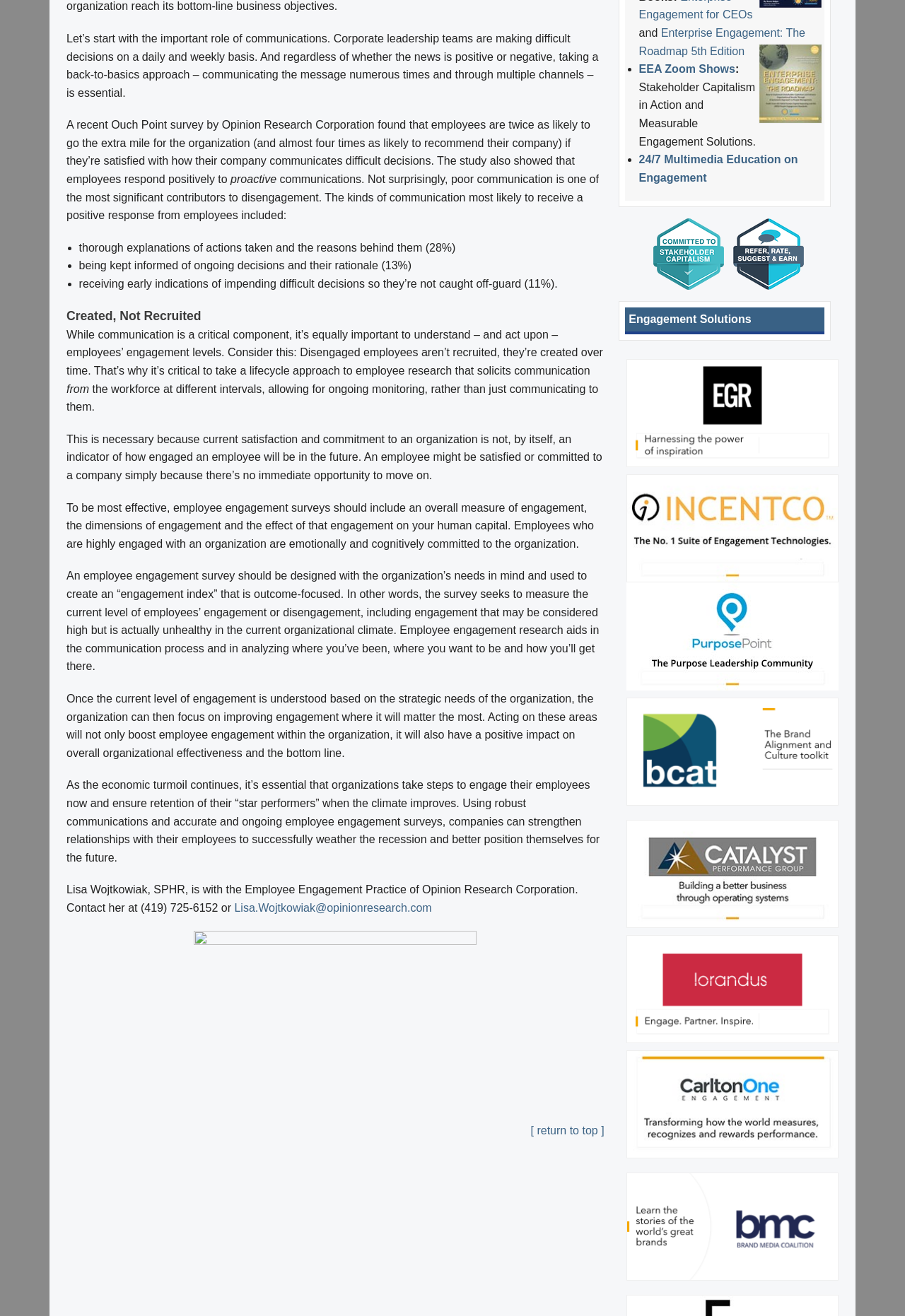Using the format (top-left x, top-left y, bottom-right x, bottom-right y), and given the element description, identify the bounding box coordinates within the screenshot: alt="Catalyst Performance Group"

[0.692, 0.659, 0.927, 0.668]